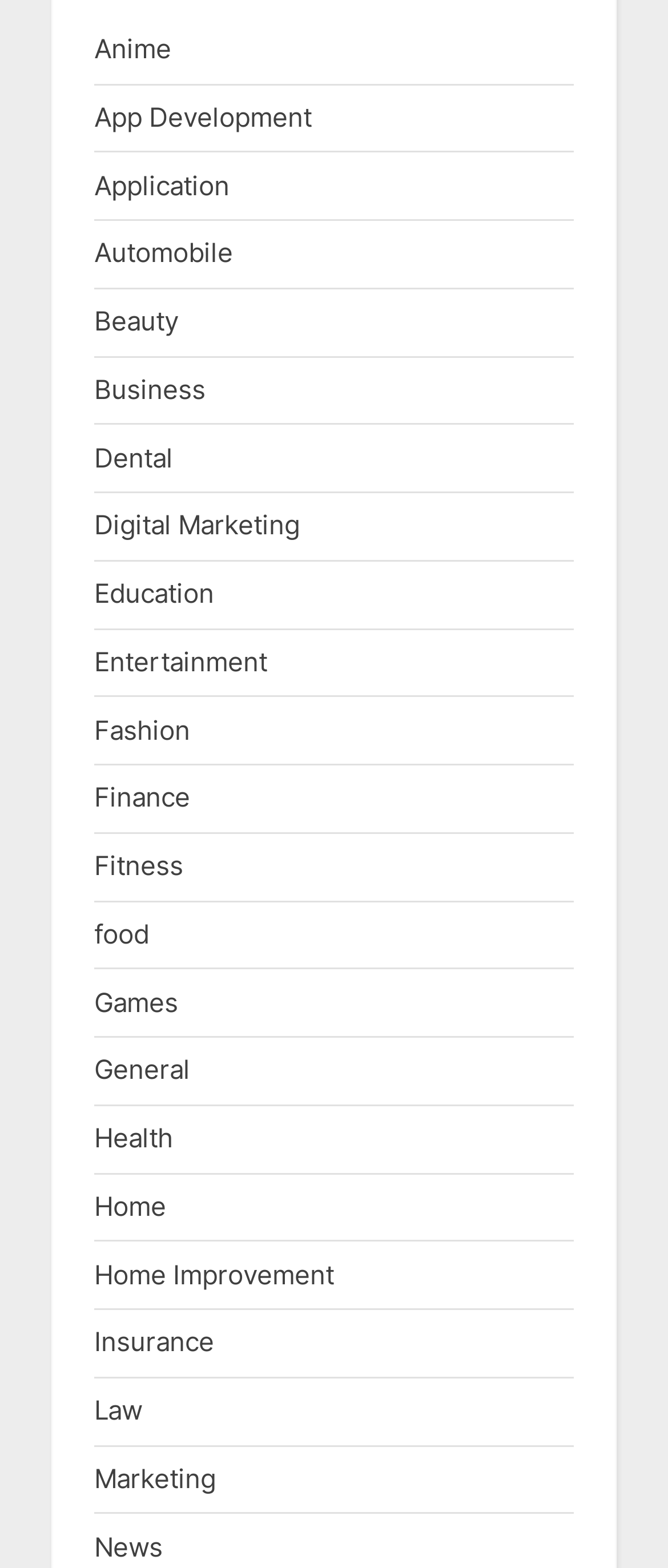Locate the bounding box coordinates of the area where you should click to accomplish the instruction: "Go to News".

[0.141, 0.976, 0.244, 0.997]